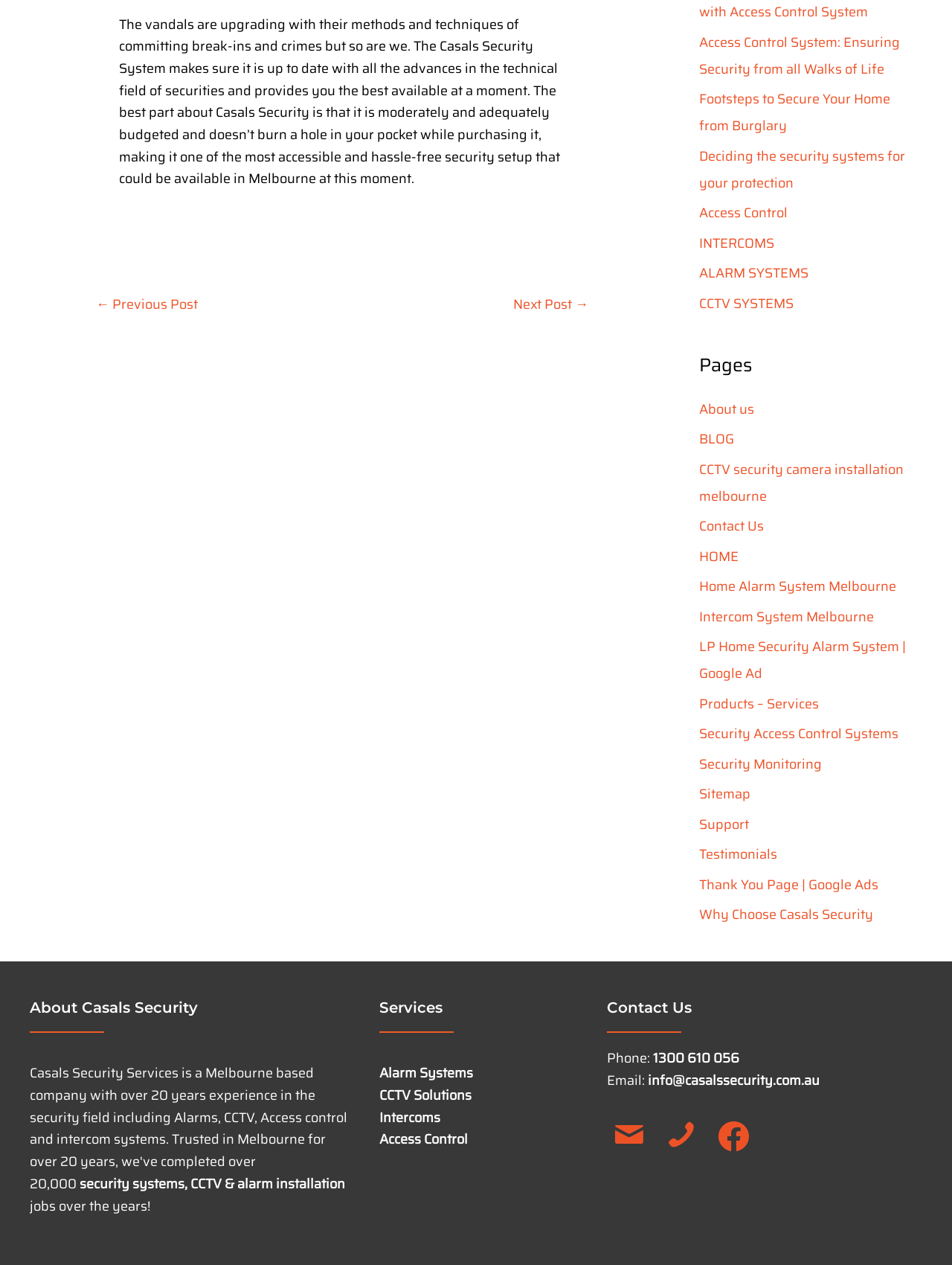What is the email address provided for contact?
Answer with a single word or short phrase according to what you see in the image.

info@casalssecurity.com.au